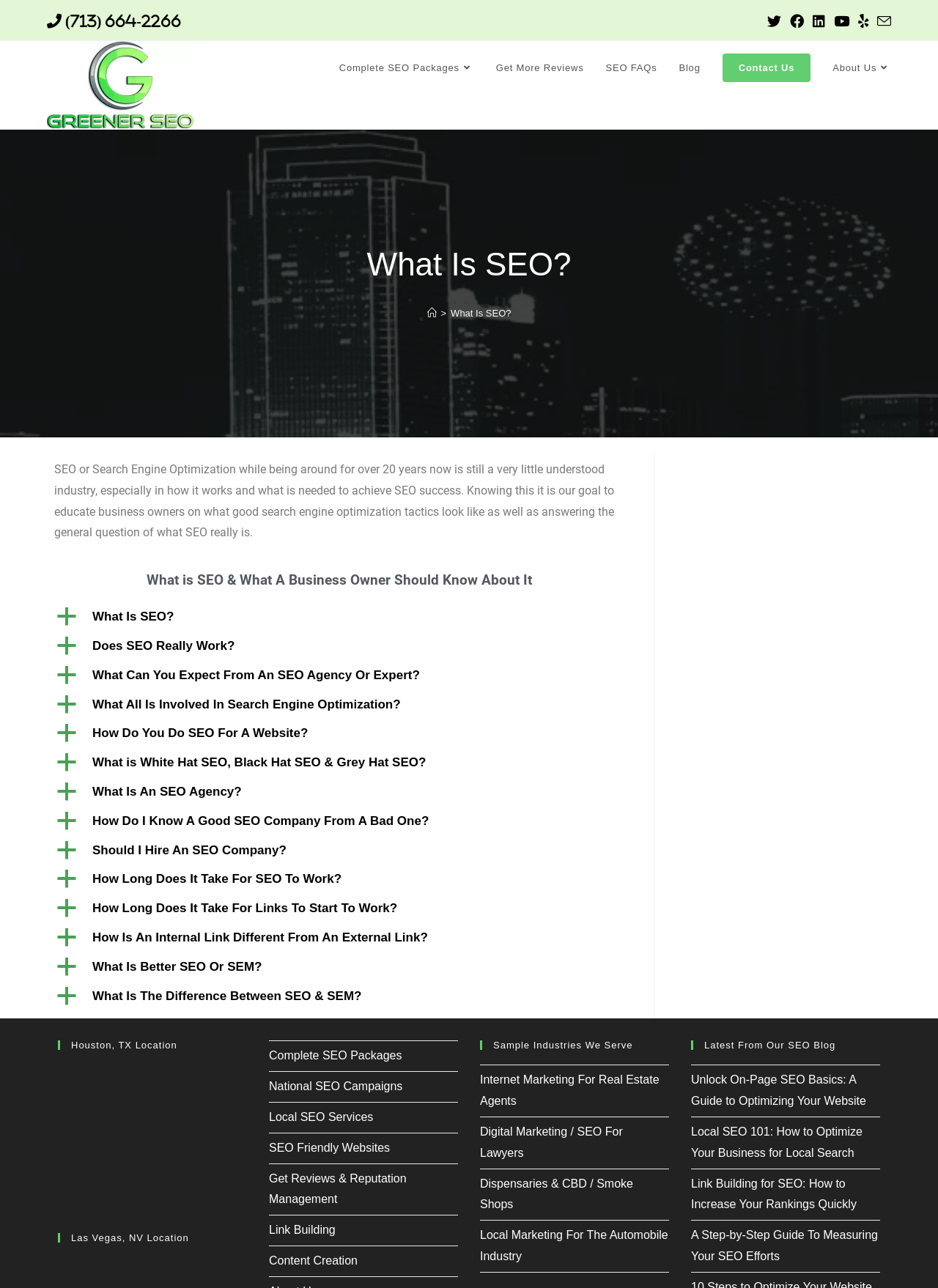Identify the bounding box coordinates for the UI element described as: "a Does SEO Really Work?".

[0.058, 0.492, 0.666, 0.511]